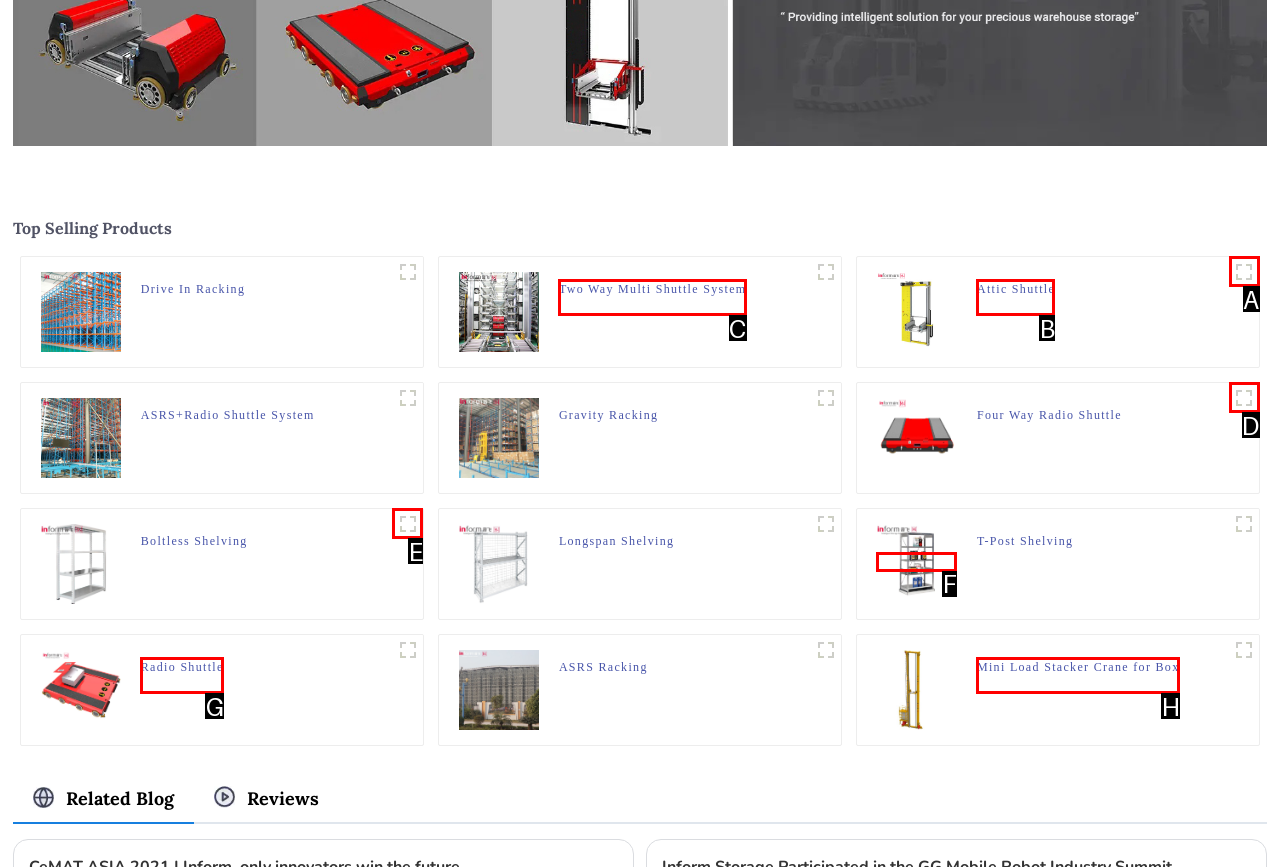Please indicate which option's letter corresponds to the task: Learn about Attic Shuttle by examining the highlighted elements in the screenshot.

B